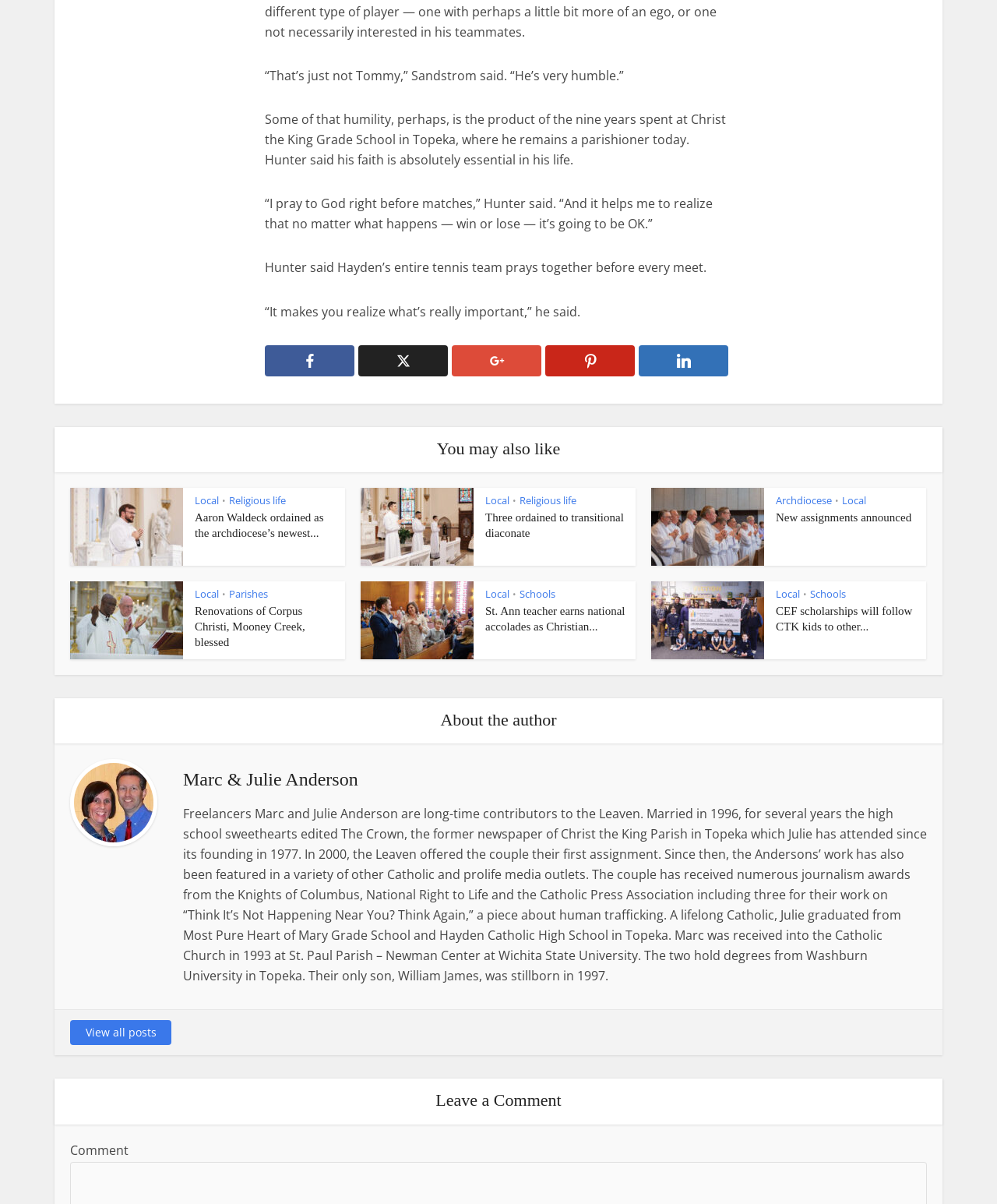Can you find the bounding box coordinates of the area I should click to execute the following instruction: "Read the article about Aaron Waldeck"?

[0.195, 0.424, 0.325, 0.448]